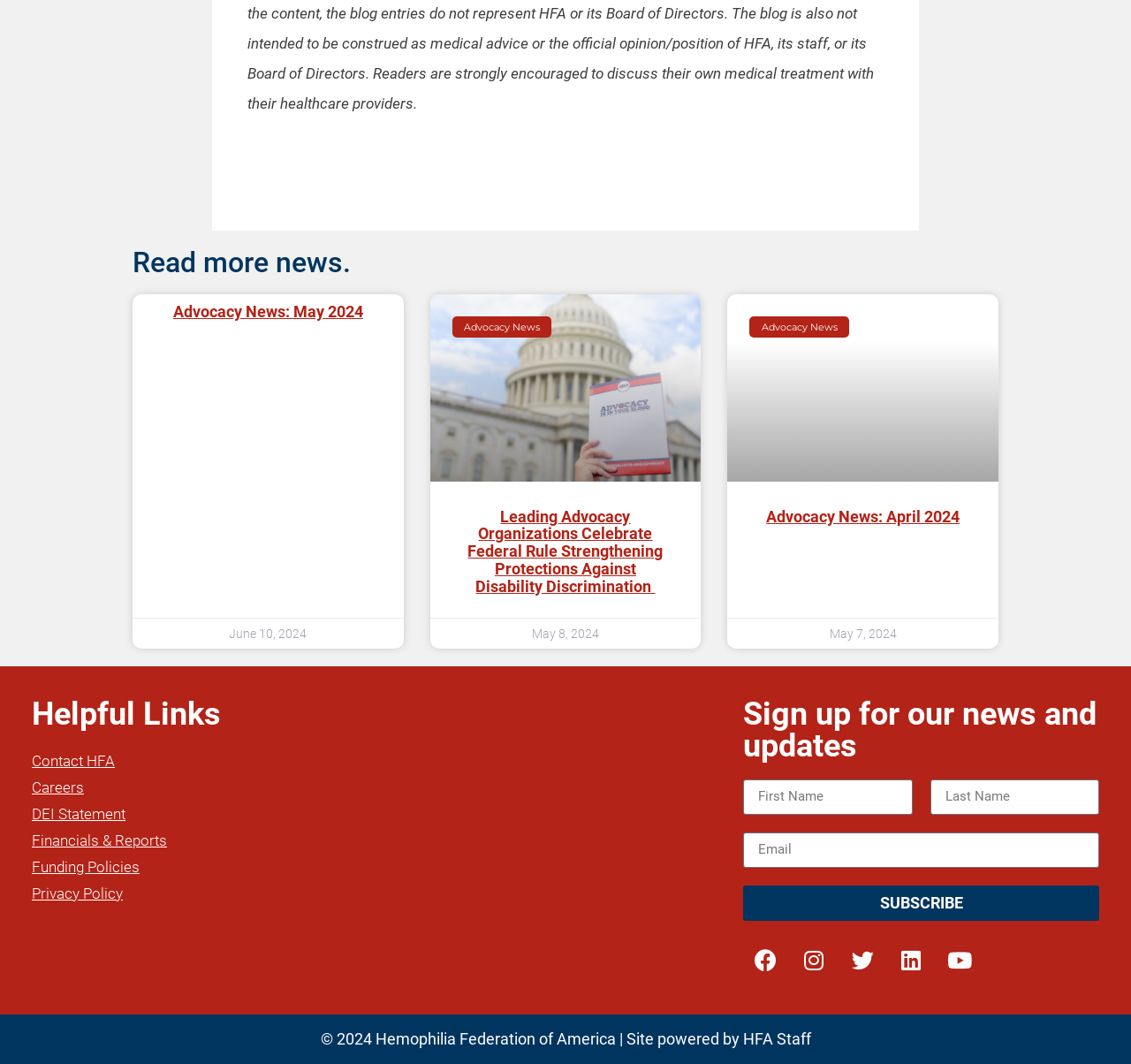Identify the bounding box coordinates necessary to click and complete the given instruction: "Read more news".

[0.117, 0.233, 0.883, 0.26]